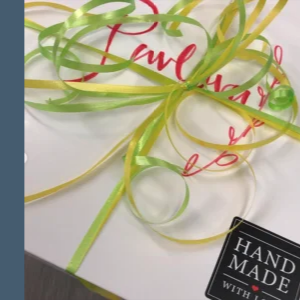What does the black label in the corner indicate?
Using the image as a reference, answer the question with a short word or phrase.

HAND MADE